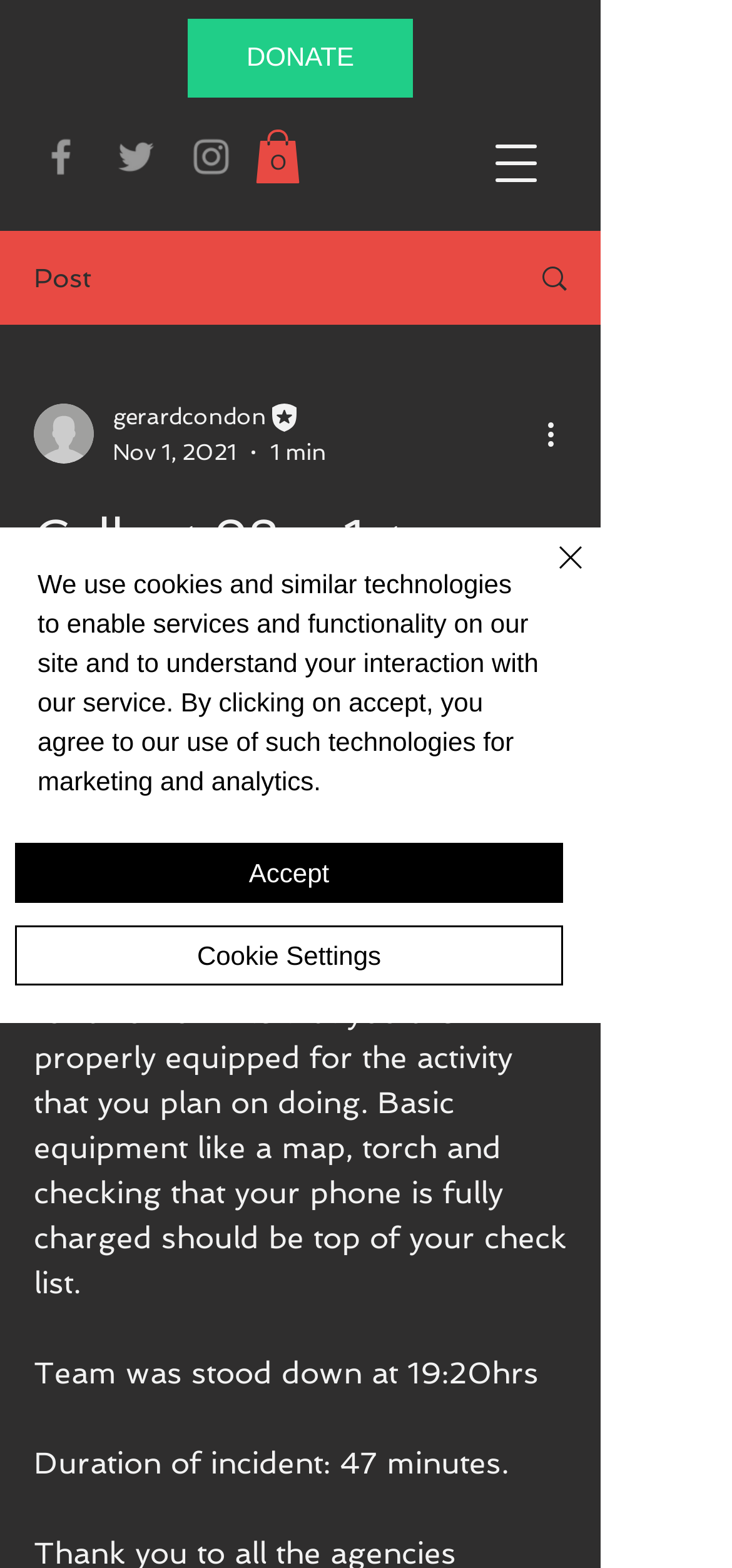What is the date of the incident?
Based on the visual details in the image, please answer the question thoroughly.

I found the answer by reading the text content of the webpage, specifically the section that mentions the date and time of the incident.